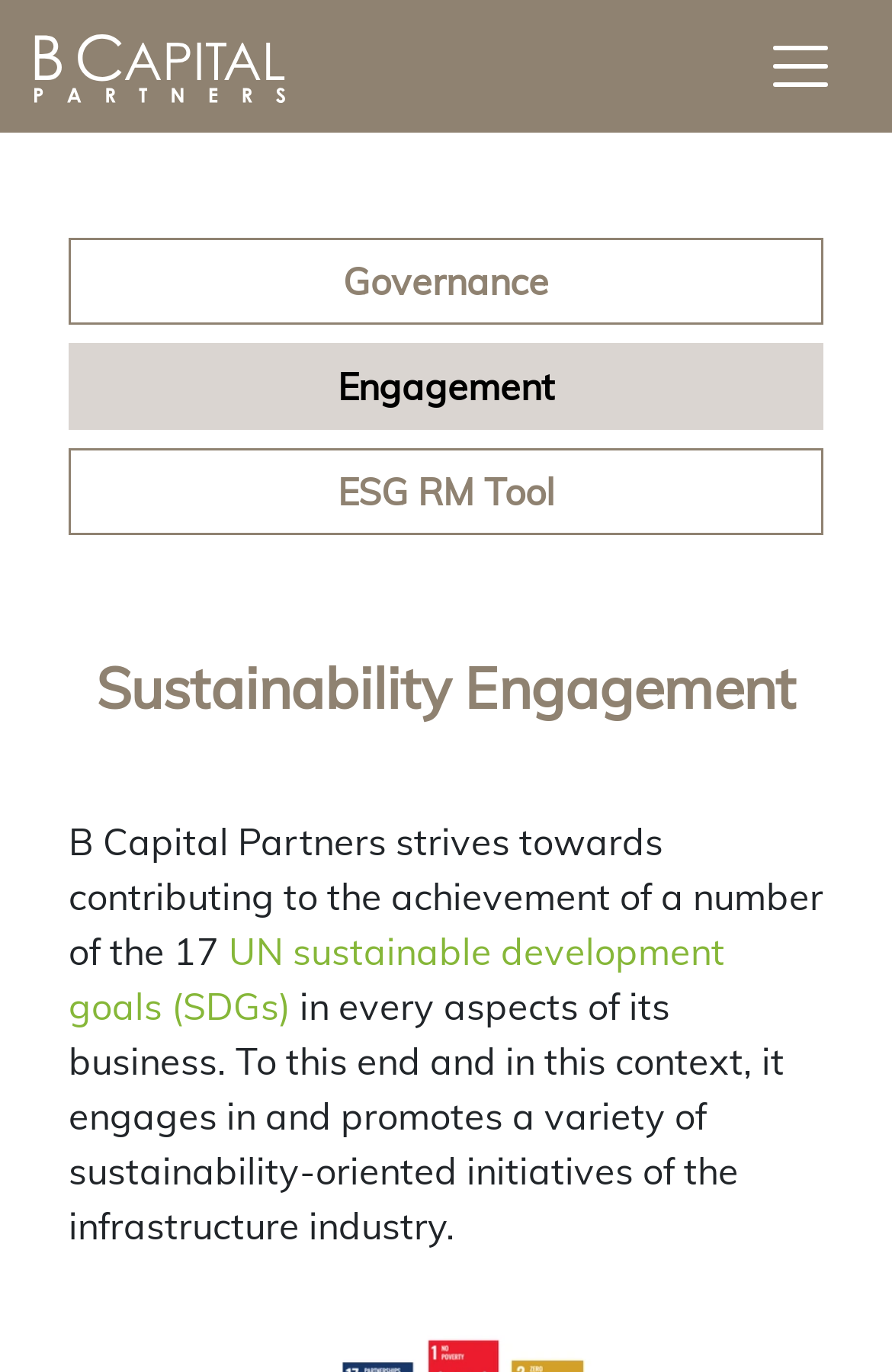Determine the bounding box for the described HTML element: "parent_node: Cannabis Seeds For Sale". Ensure the coordinates are four float numbers between 0 and 1 in the format [left, top, right, bottom].

None